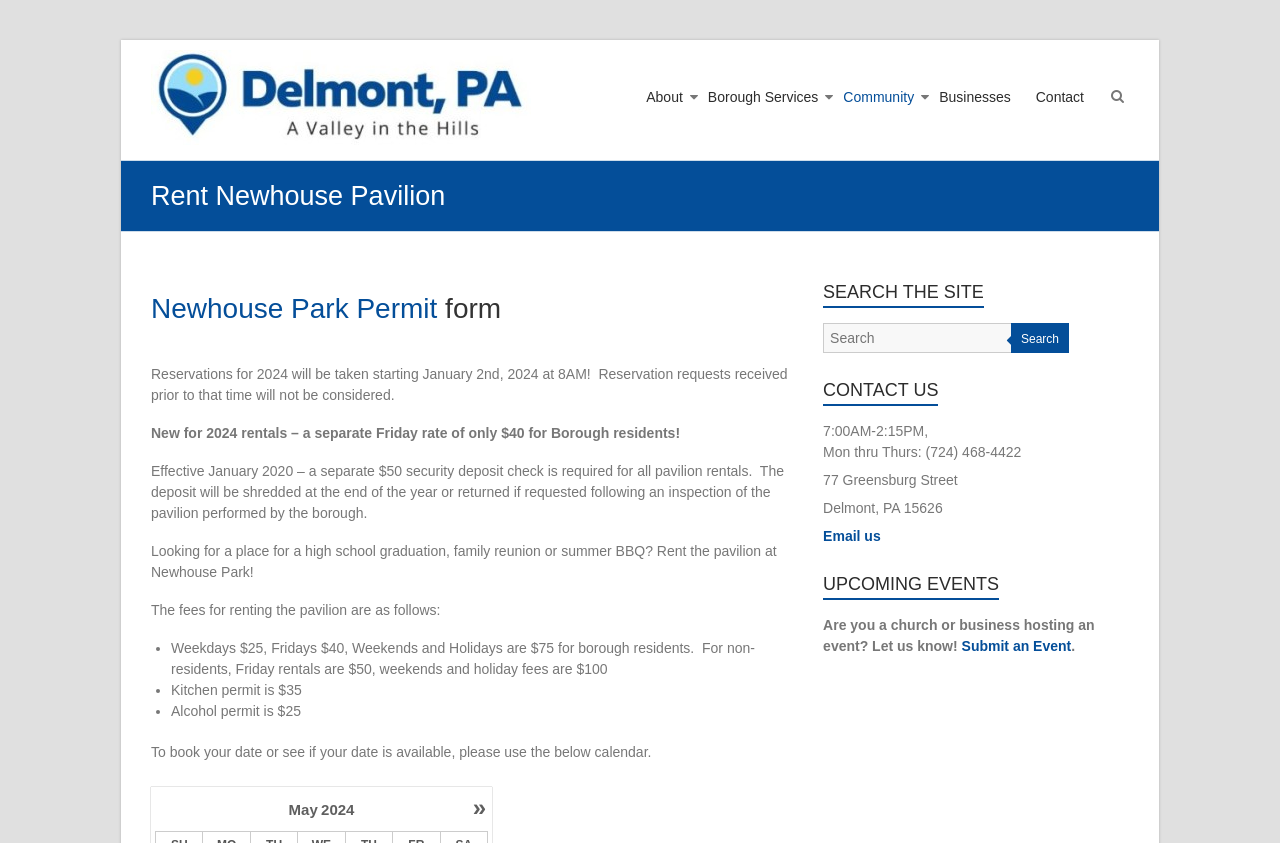Identify the bounding box coordinates of the element to click to follow this instruction: 'Search the site'. Ensure the coordinates are four float values between 0 and 1, provided as [left, top, right, bottom].

[0.643, 0.383, 0.791, 0.419]